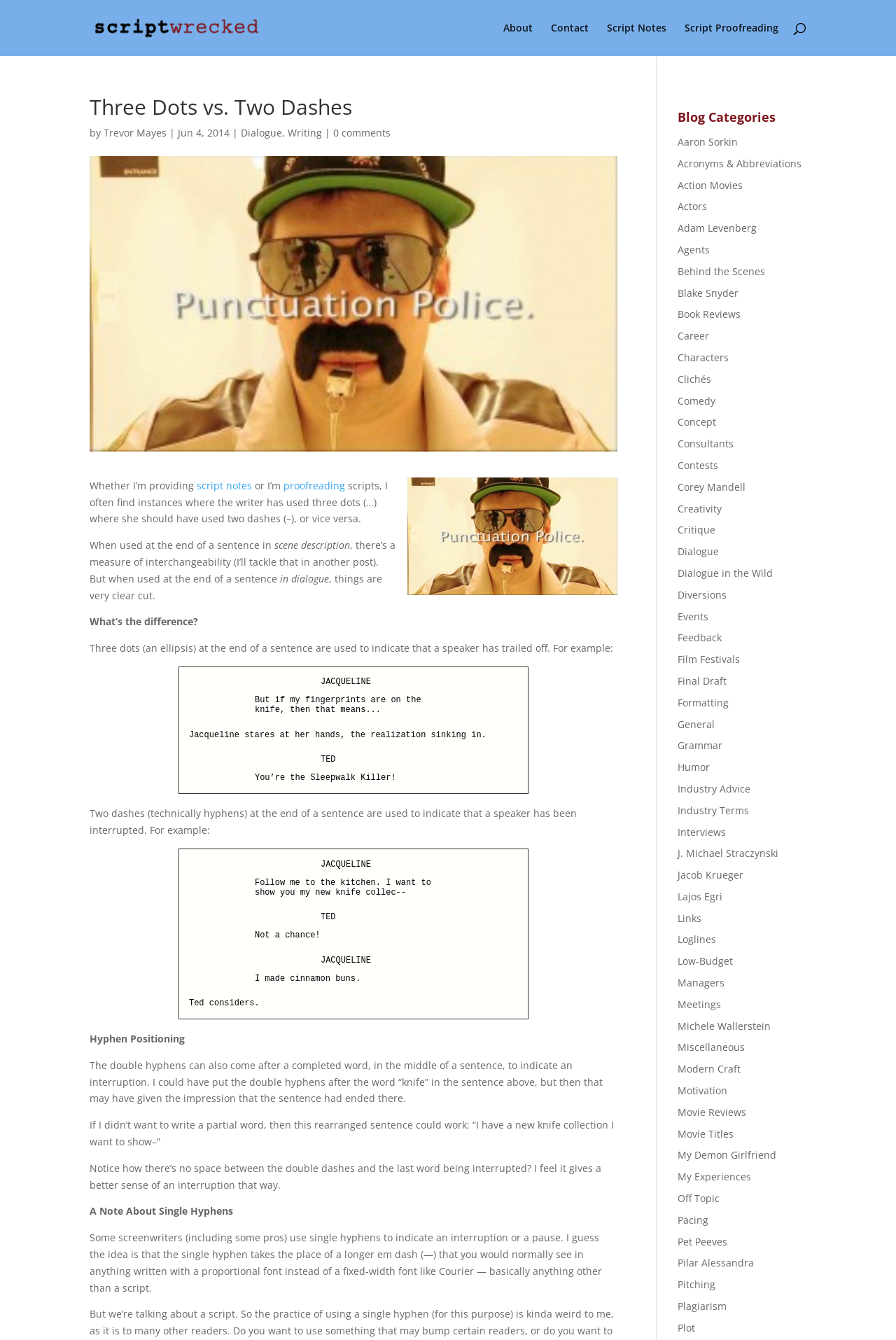What is the difference between three dots and two dashes in script writing?
Provide an in-depth answer to the question, covering all aspects.

According to the article, three dots (an ellipsis) at the end of a sentence are used to indicate that a speaker has trailed off, whereas two dashes (technically hyphens) at the end of a sentence are used to indicate that a speaker has been interrupted.